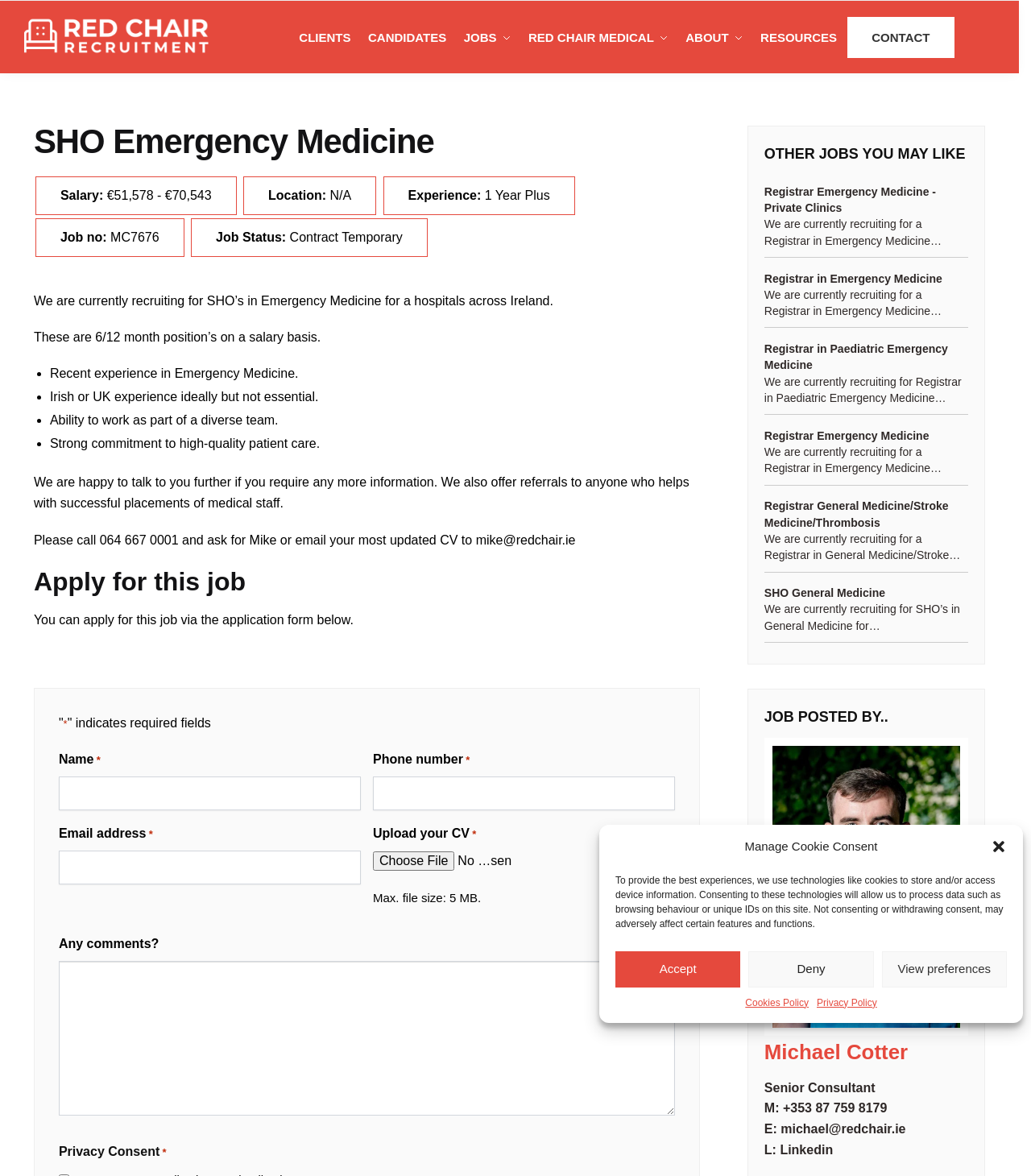Determine the bounding box coordinates of the clickable region to carry out the instruction: "Click the link with the arrow icon".

None